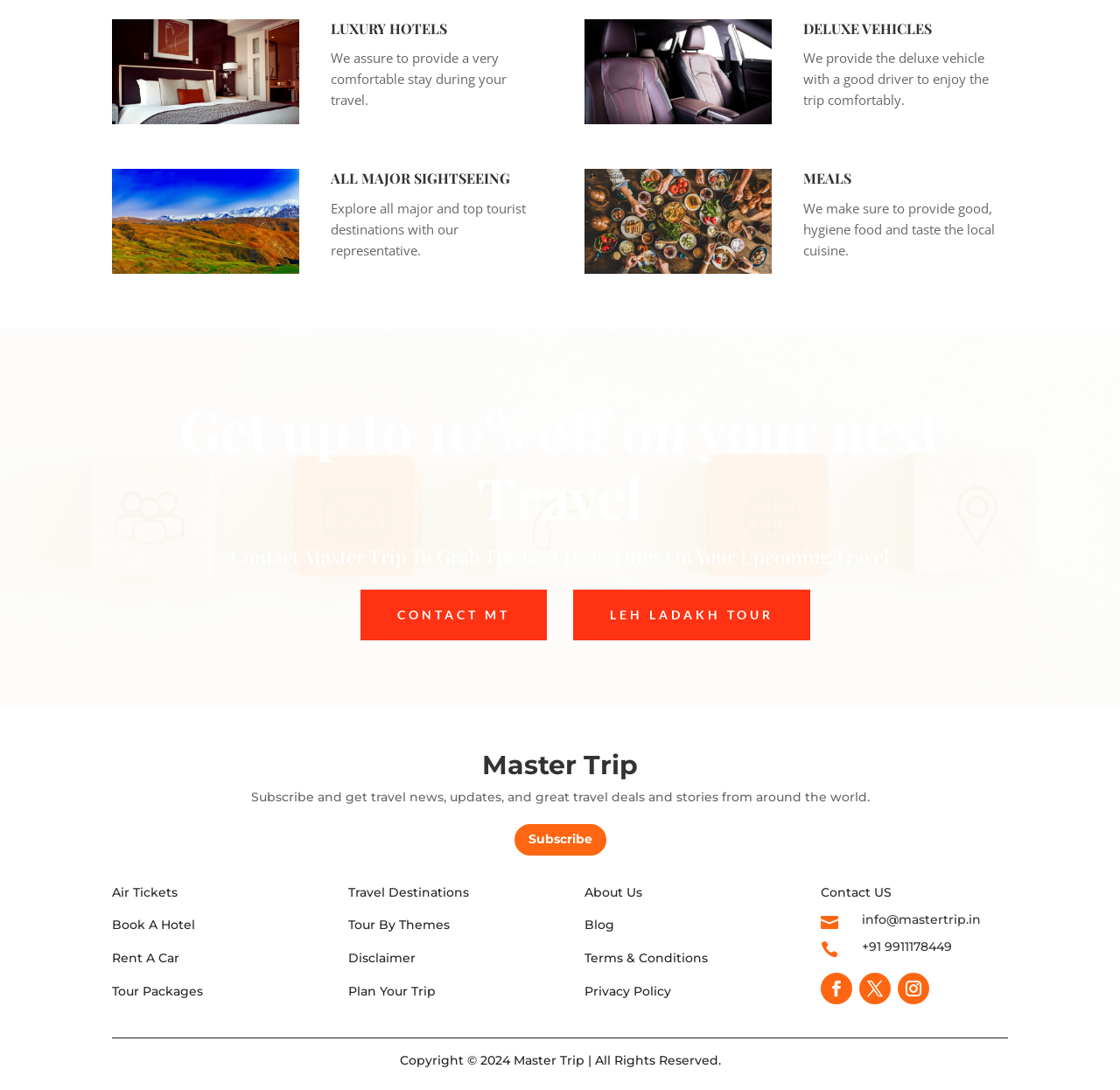Find the bounding box coordinates of the clickable element required to execute the following instruction: "Explore LEH LADAKH TOUR". Provide the coordinates as four float numbers between 0 and 1, i.e., [left, top, right, bottom].

[0.512, 0.541, 0.724, 0.588]